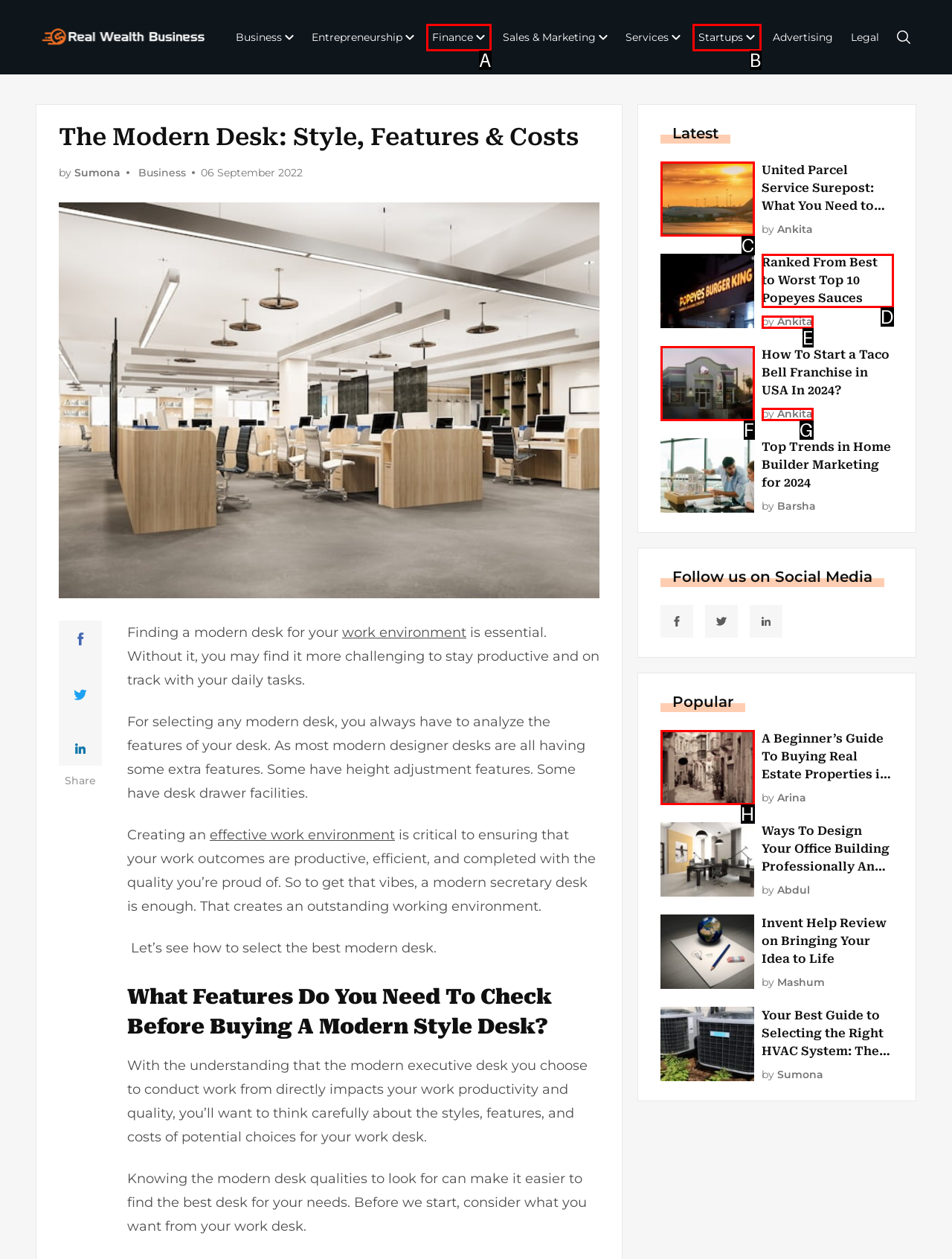Choose the letter of the UI element that aligns with the following description: Finance
State your answer as the letter from the listed options.

A